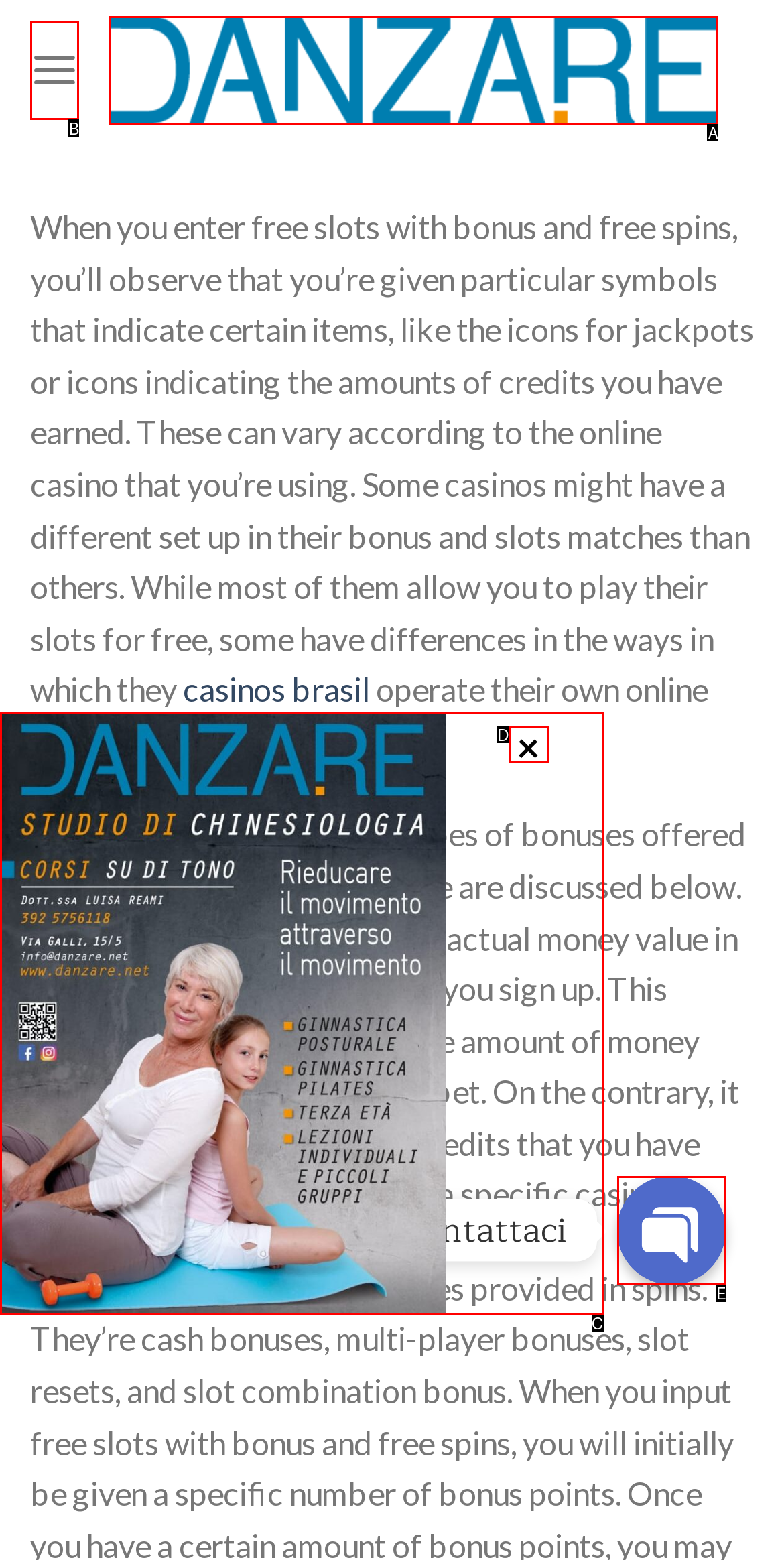Please provide the letter of the UI element that best fits the following description: Best of HG
Respond with the letter from the given choices only.

None